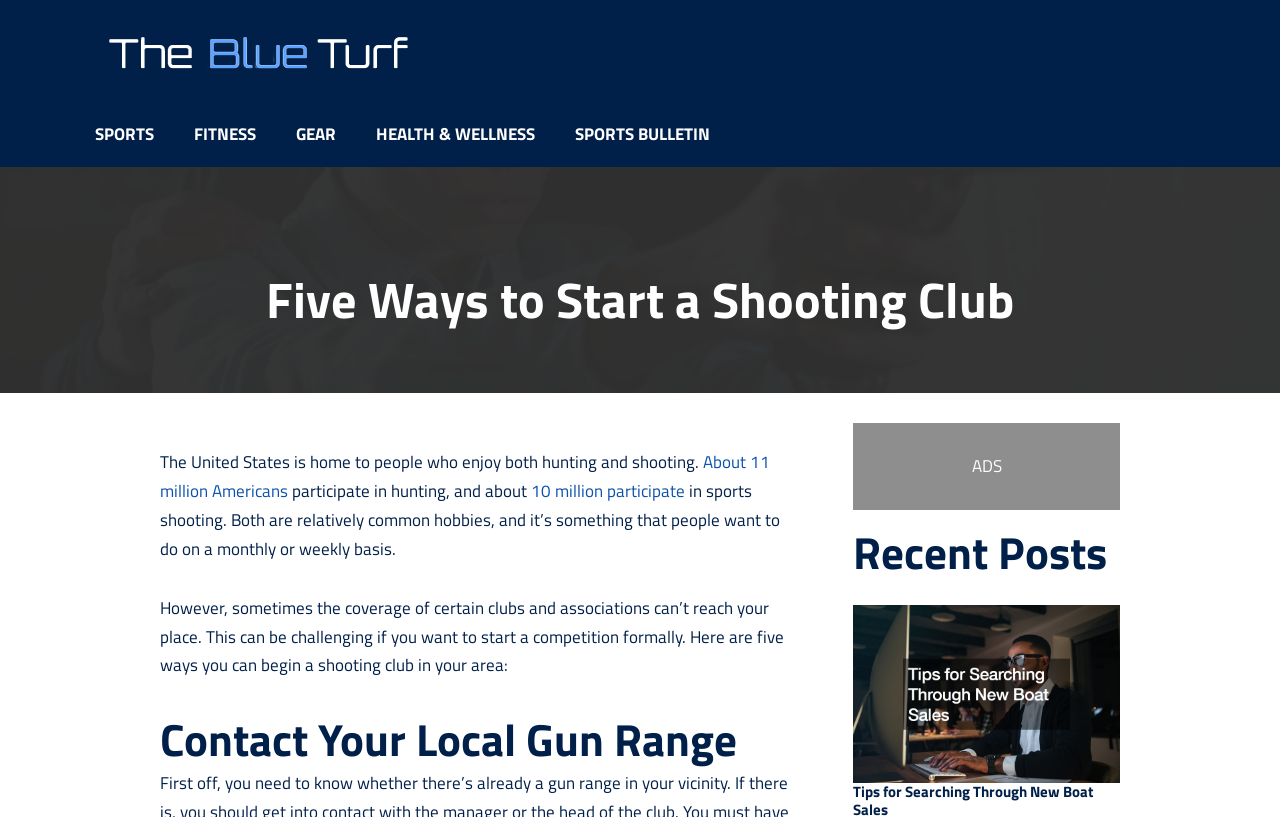Determine the bounding box coordinates of the element that should be clicked to execute the following command: "Explore the recent post about searching through new boat sales".

[0.667, 0.831, 0.875, 0.863]